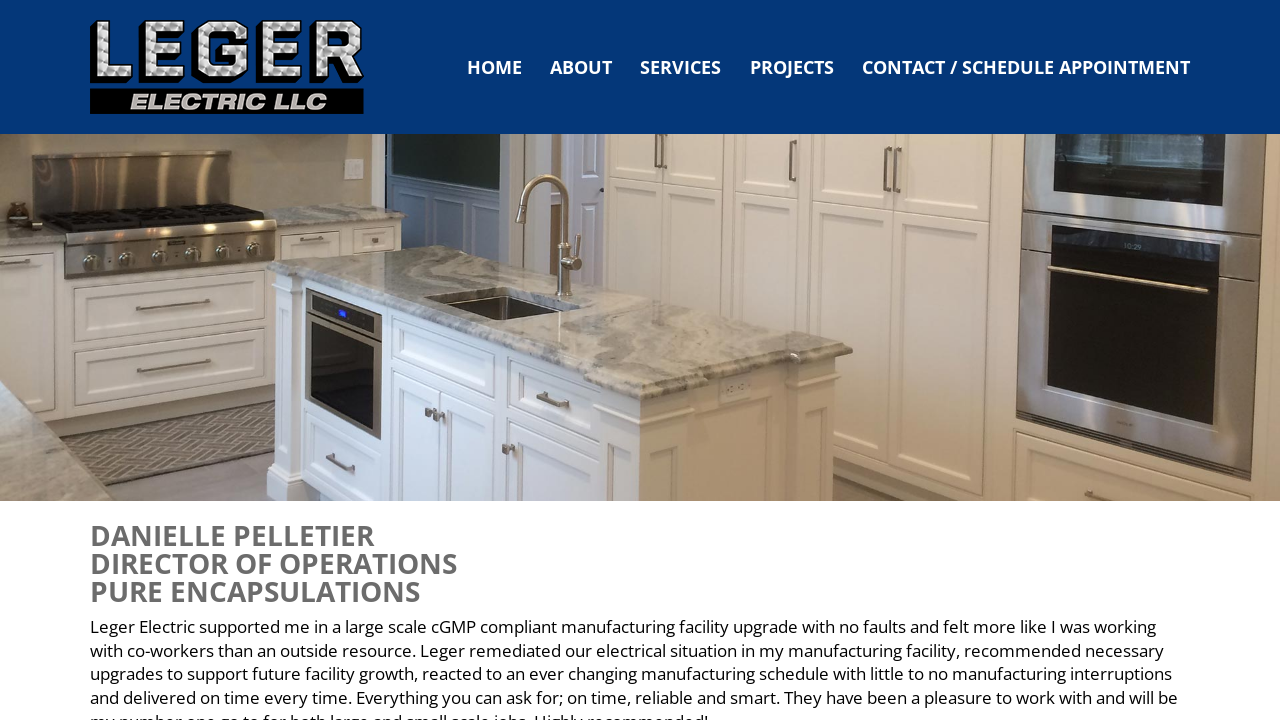How many navigation links are present at the top of the page?
Respond to the question with a well-detailed and thorough answer.

There are five navigation links present at the top of the page, namely 'HOME', 'ABOUT', 'SERVICES', 'PROJECTS', and 'CONTACT / SCHEDULE APPOINTMENT'.